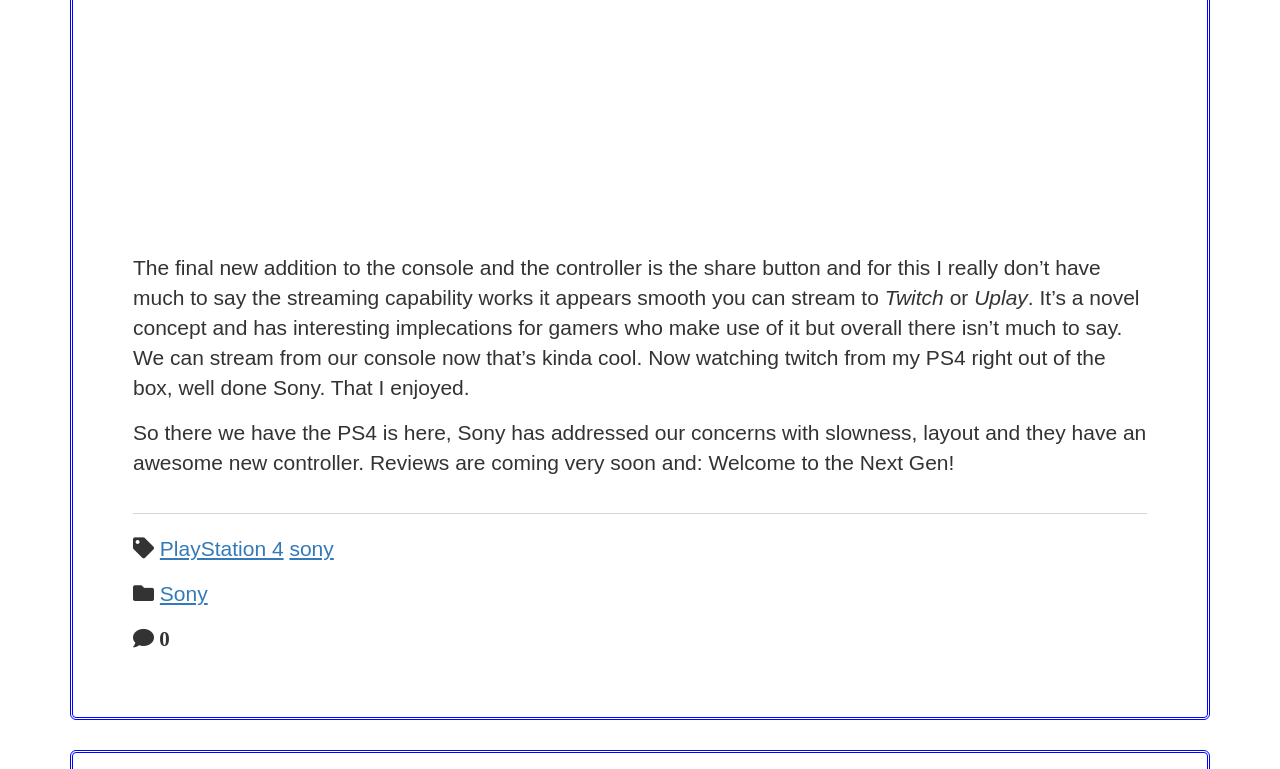How many links are mentioned in the article? Observe the screenshot and provide a one-word or short phrase answer.

3